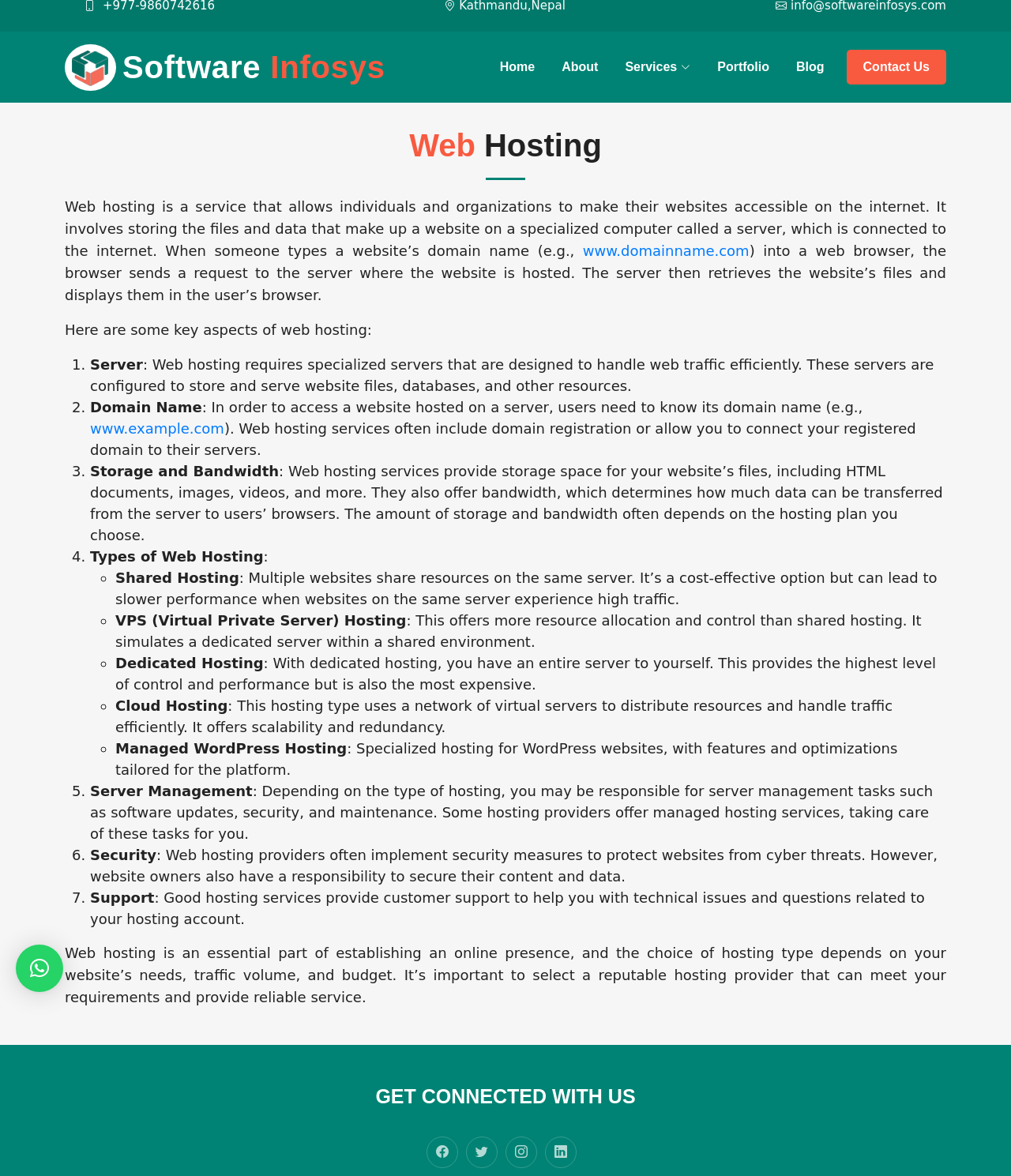Locate the bounding box coordinates of the segment that needs to be clicked to meet this instruction: "Click the 'About YCIS' link".

None